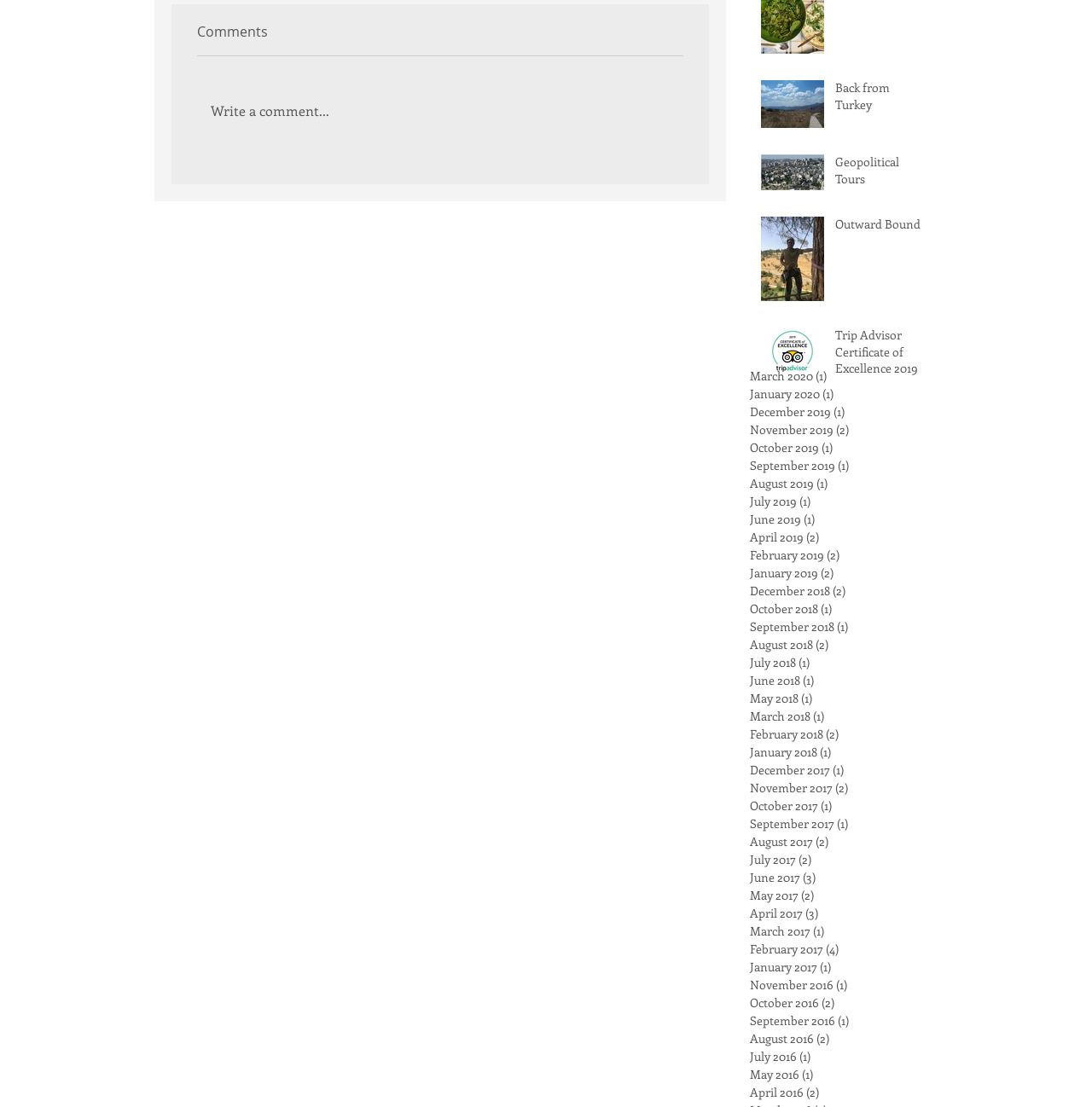Calculate the bounding box coordinates for the UI element based on the following description: "August 2019 (1) 1 post". Ensure the coordinates are four float numbers between 0 and 1, i.e., [left, top, right, bottom].

[0.687, 0.428, 0.851, 0.445]